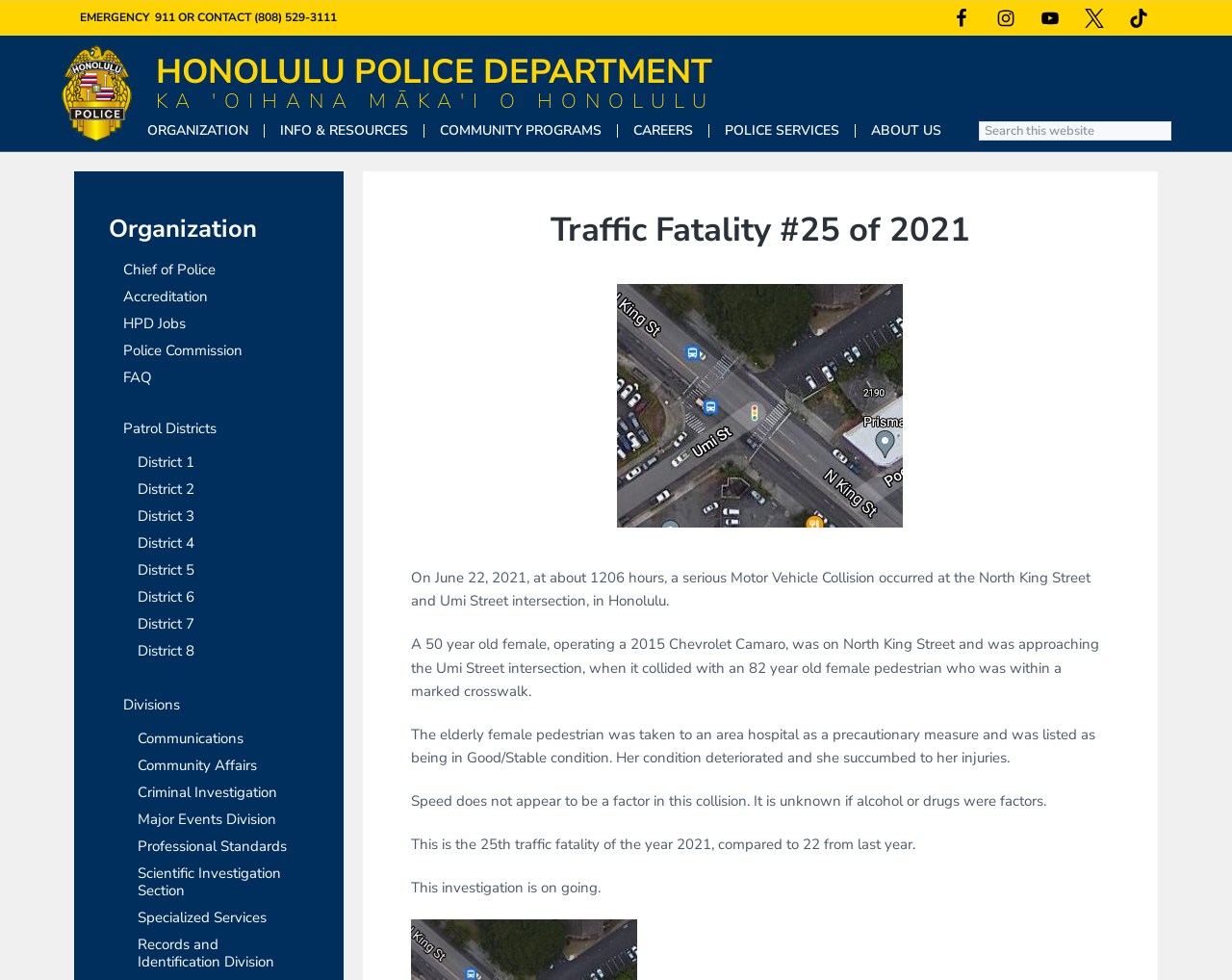Please identify the bounding box coordinates of the area I need to click to accomplish the following instruction: "Read about Traffic Fatality #25 of 2021".

[0.333, 0.214, 0.901, 0.256]